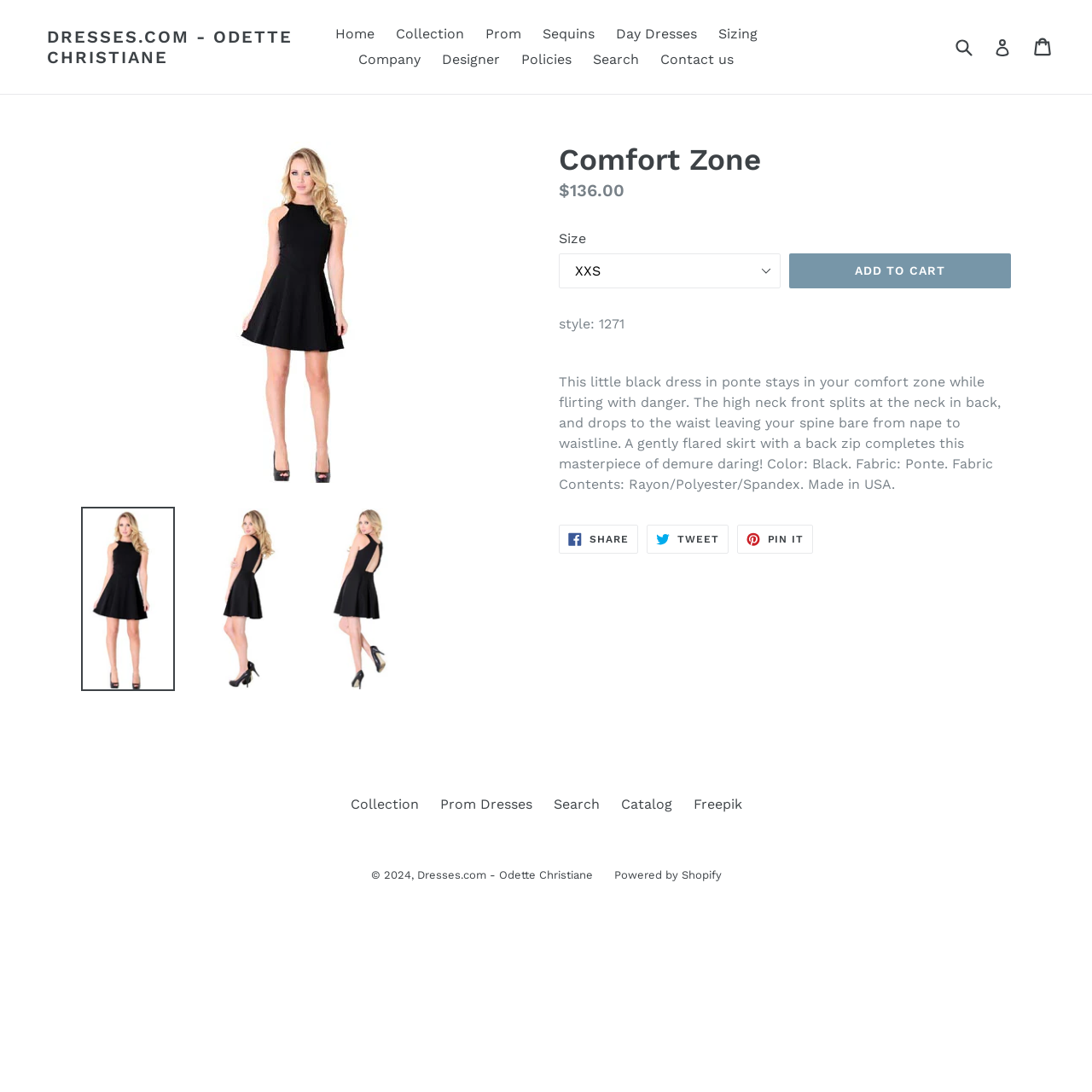Please provide a one-word or short phrase answer to the question:
What is the company name of the website?

Dresses.com - Odette Christiane